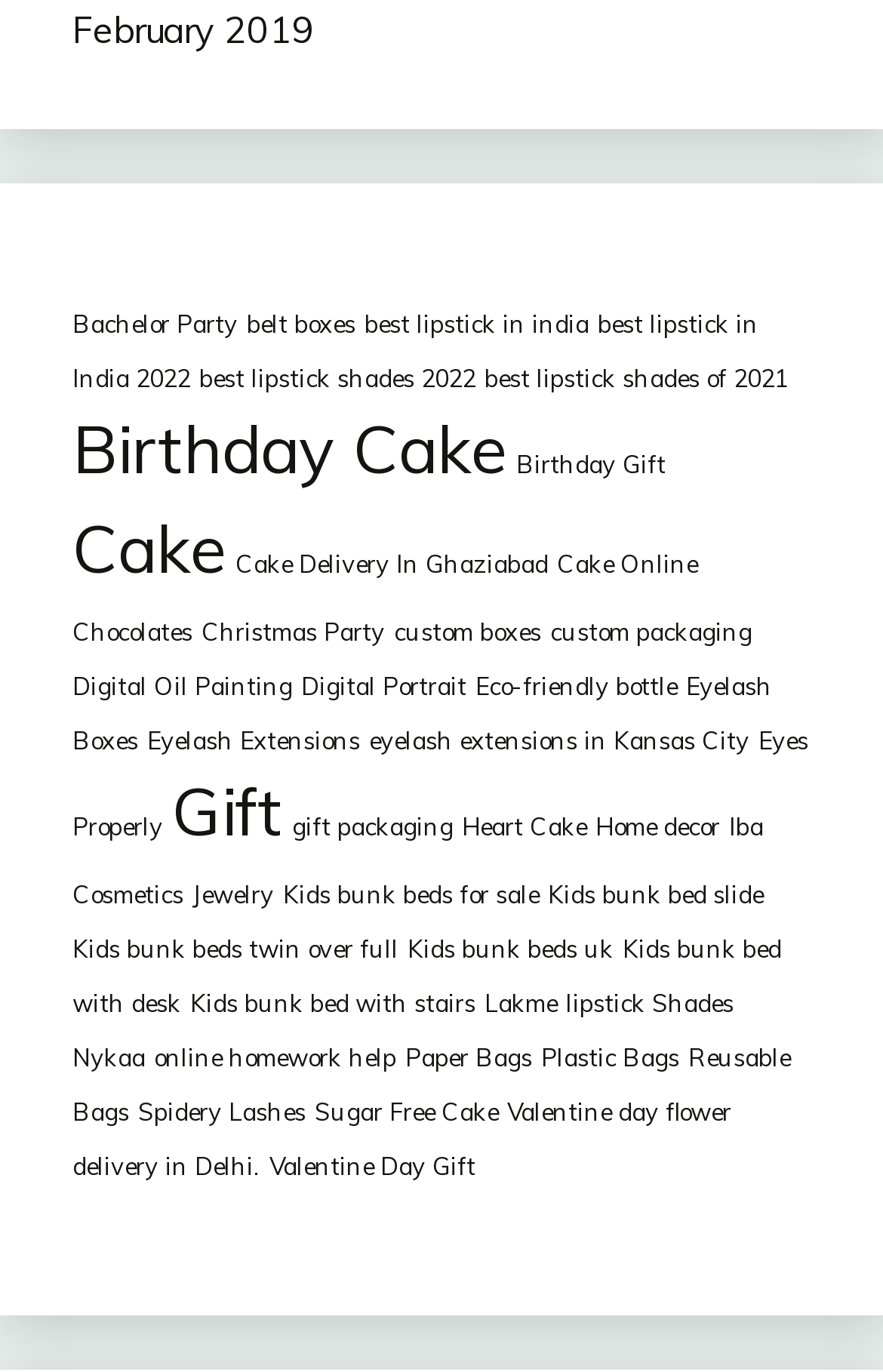Determine the bounding box coordinates of the region I should click to achieve the following instruction: "Access November 2023". Ensure the bounding box coordinates are four float numbers between 0 and 1, i.e., [left, top, right, bottom].

None